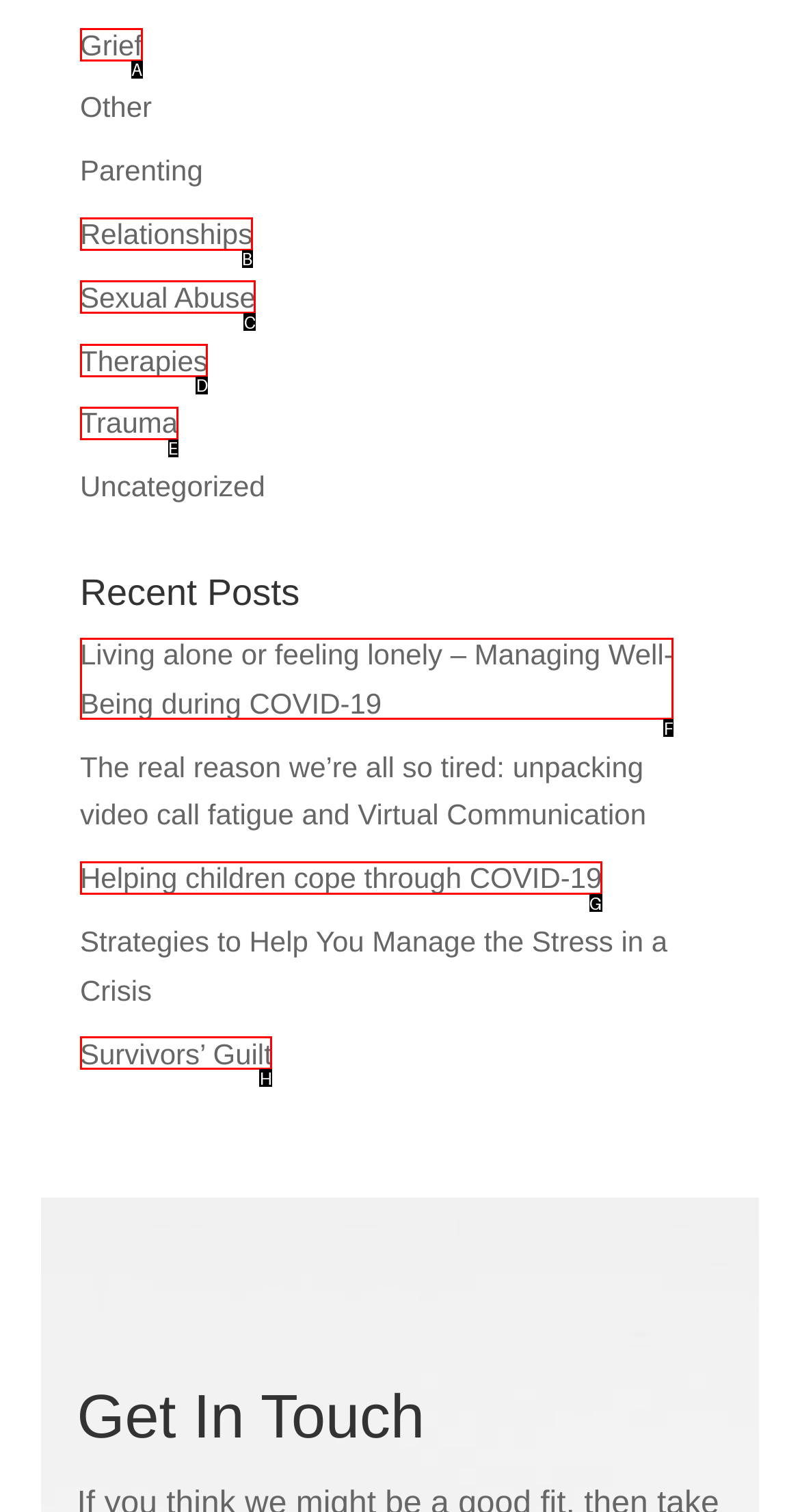Match the following description to a UI element: Toggle navigation
Provide the letter of the matching option directly.

None